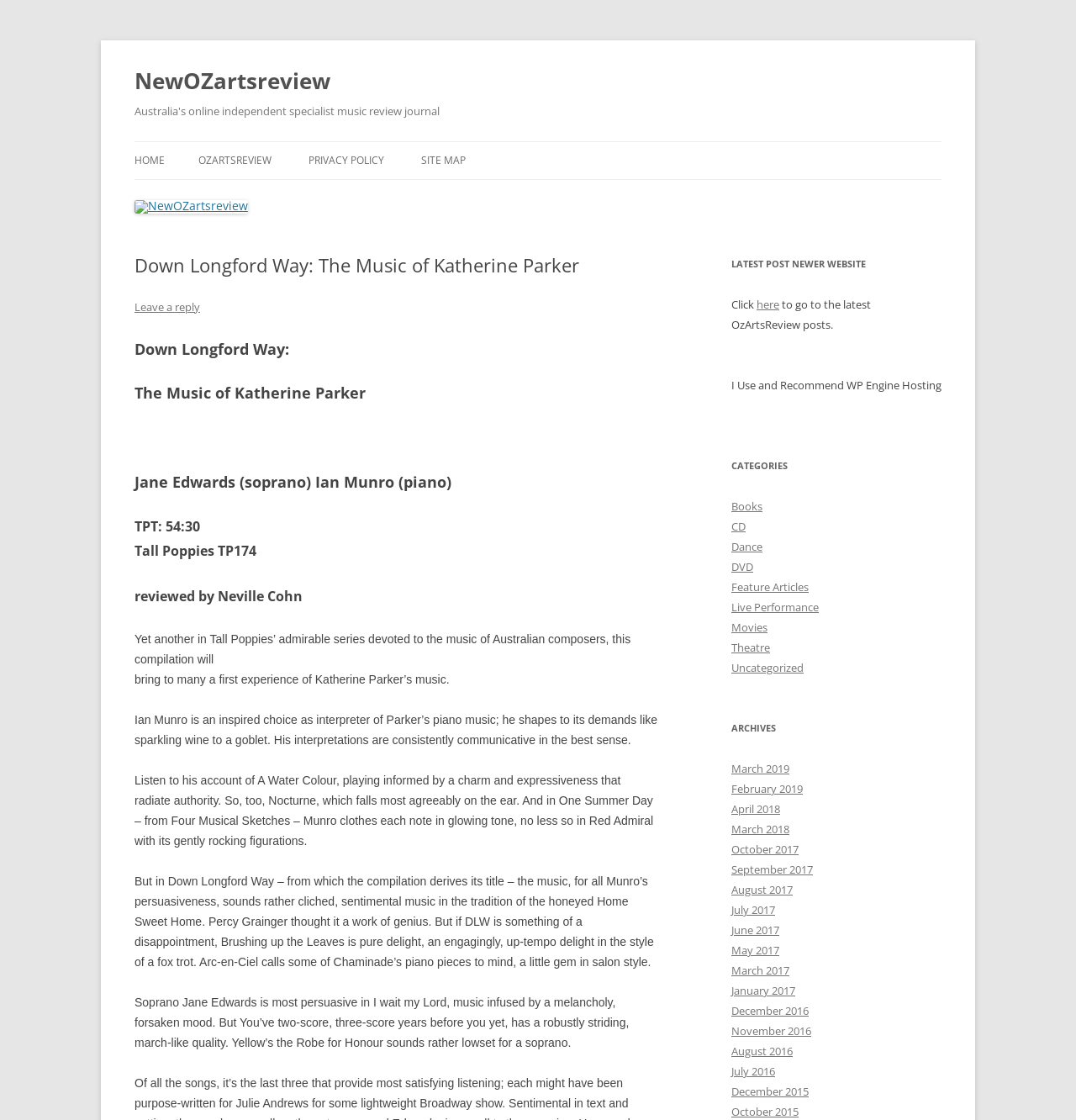Can you pinpoint the bounding box coordinates for the clickable element required for this instruction: "Go to the archives"? The coordinates should be four float numbers between 0 and 1, i.e., [left, top, right, bottom].

[0.68, 0.641, 0.875, 0.659]